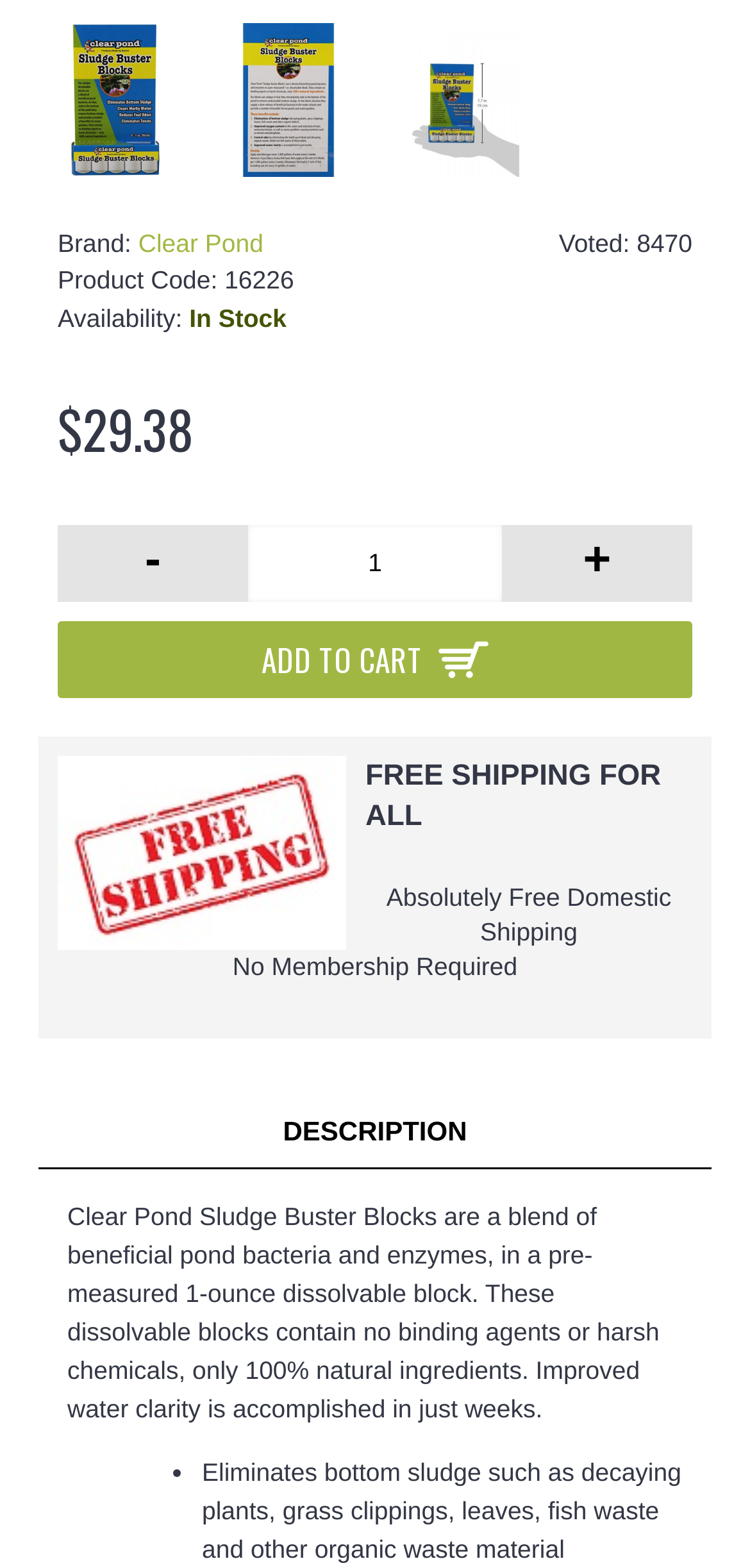Locate the bounding box coordinates of the UI element described by: "pdf". Provide the coordinates as four float numbers between 0 and 1, formatted as [left, top, right, bottom].

None